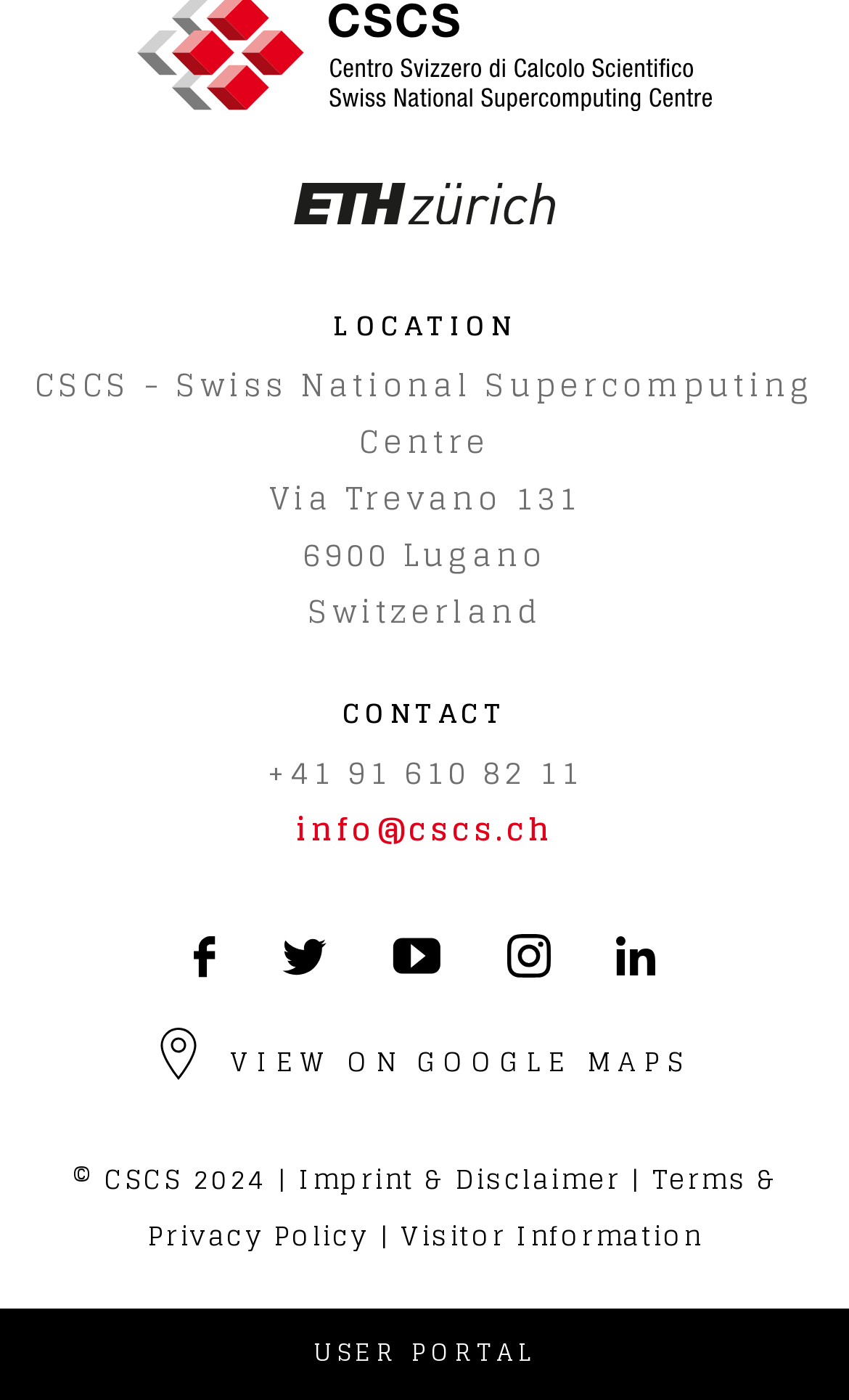Extract the bounding box of the UI element described as: "View on Google Maps".

[0.026, 0.734, 0.974, 0.784]